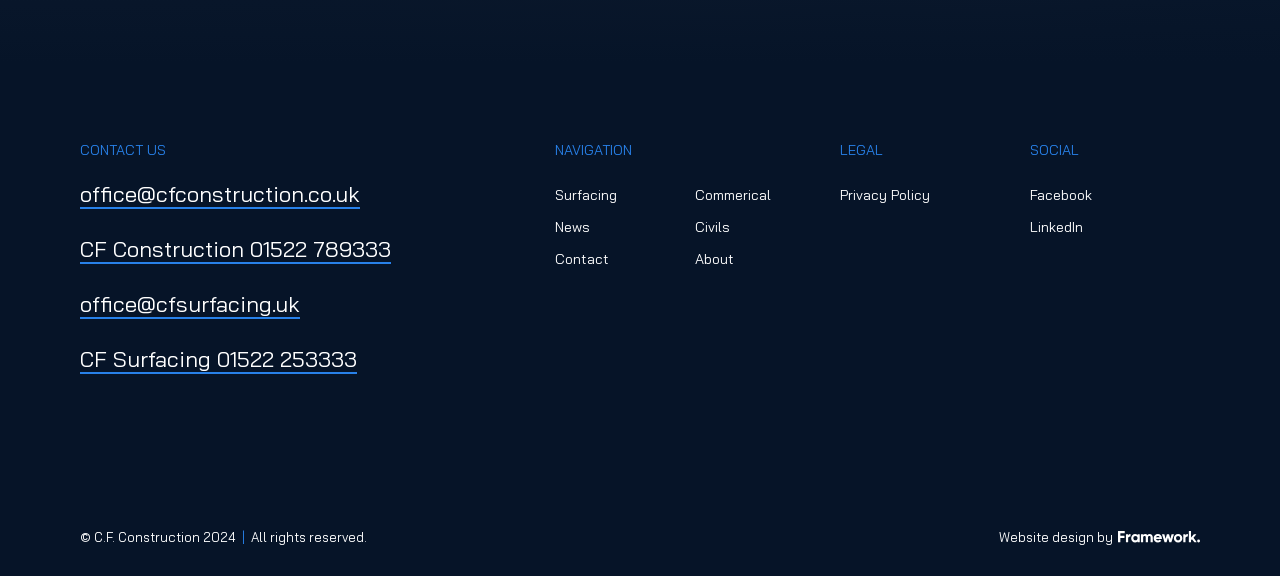Please find the bounding box coordinates of the element that needs to be clicked to perform the following instruction: "Follow us on Facebook". The bounding box coordinates should be four float numbers between 0 and 1, represented as [left, top, right, bottom].

[0.805, 0.322, 0.853, 0.354]